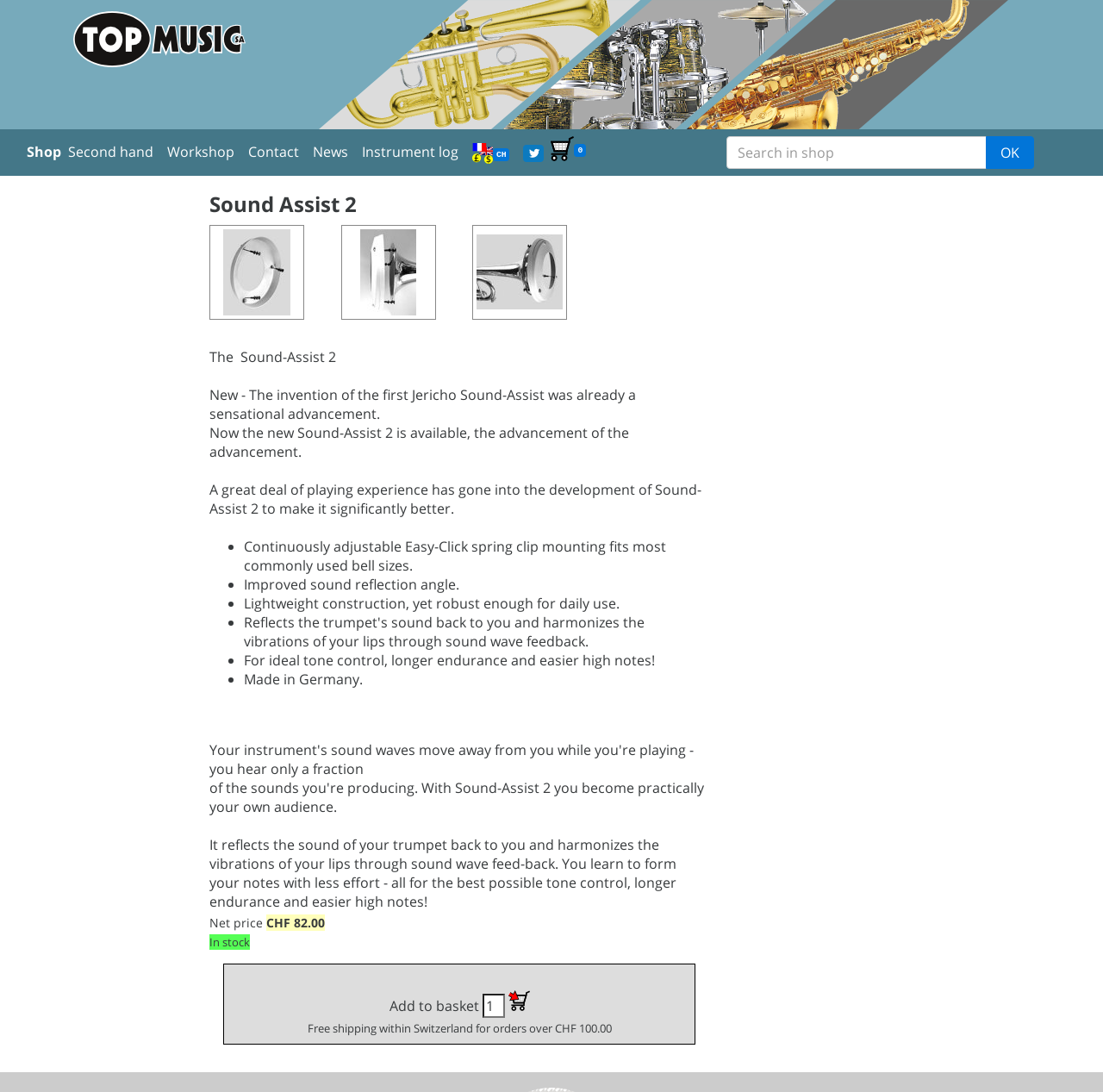Respond with a single word or phrase to the following question: Is Sound-Assist 2 available in stock?

Yes